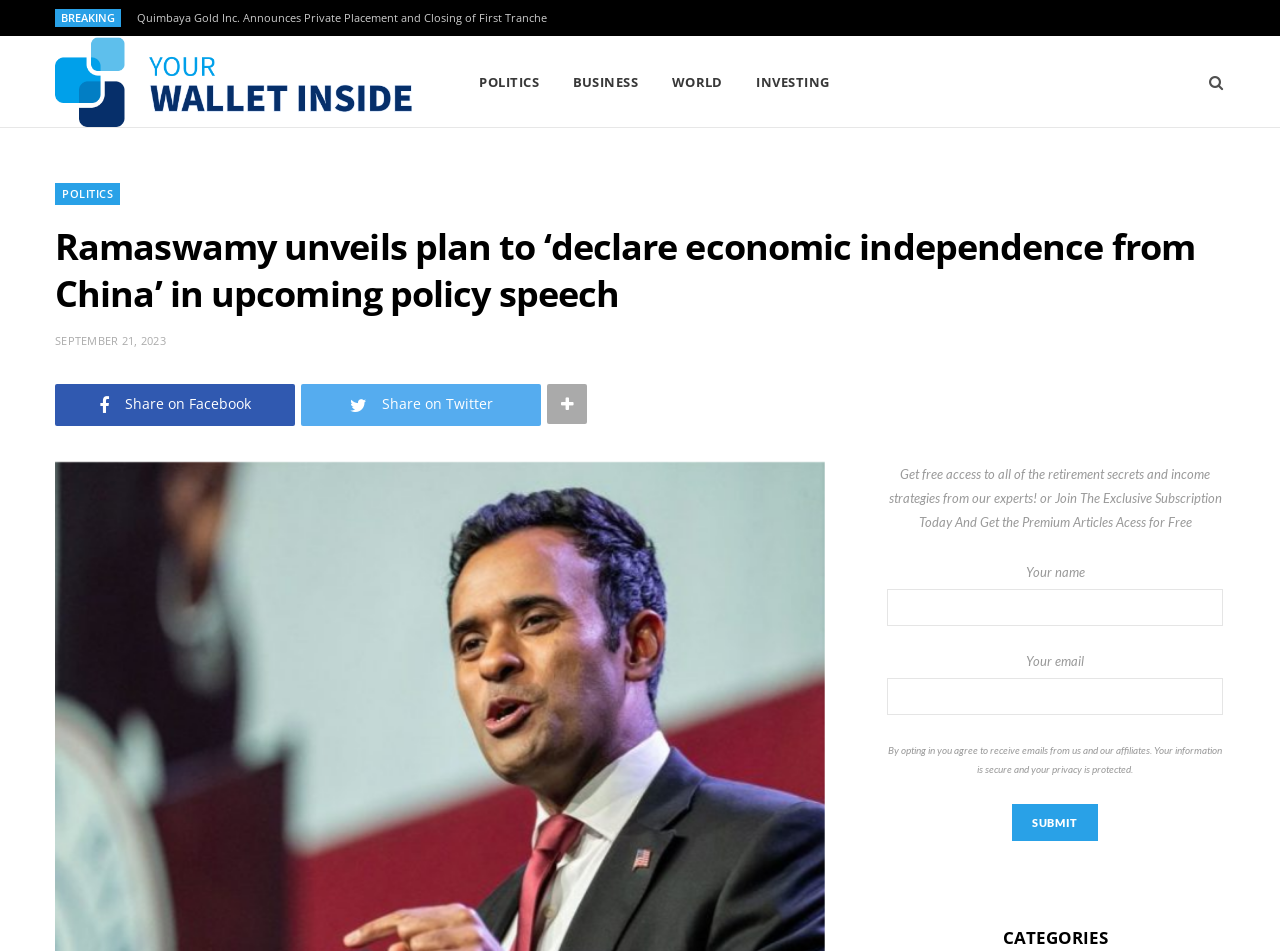Determine the main headline of the webpage and provide its text.

Ramaswamy unveils plan to ‘declare economic independence from China’ in upcoming policy speech